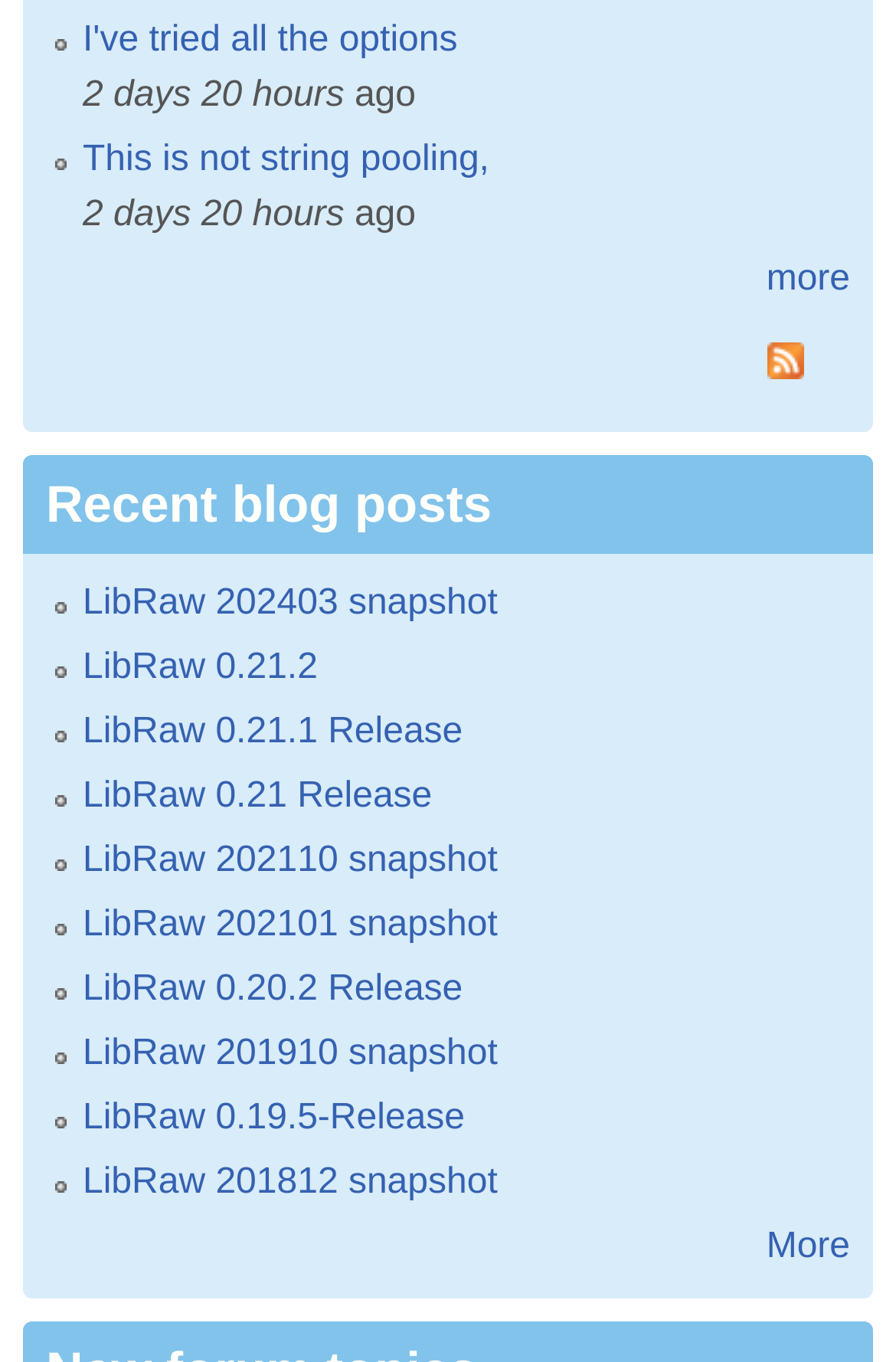Please answer the following question using a single word or phrase: What is the time period mentioned in the first comment?

2 days 20 hours